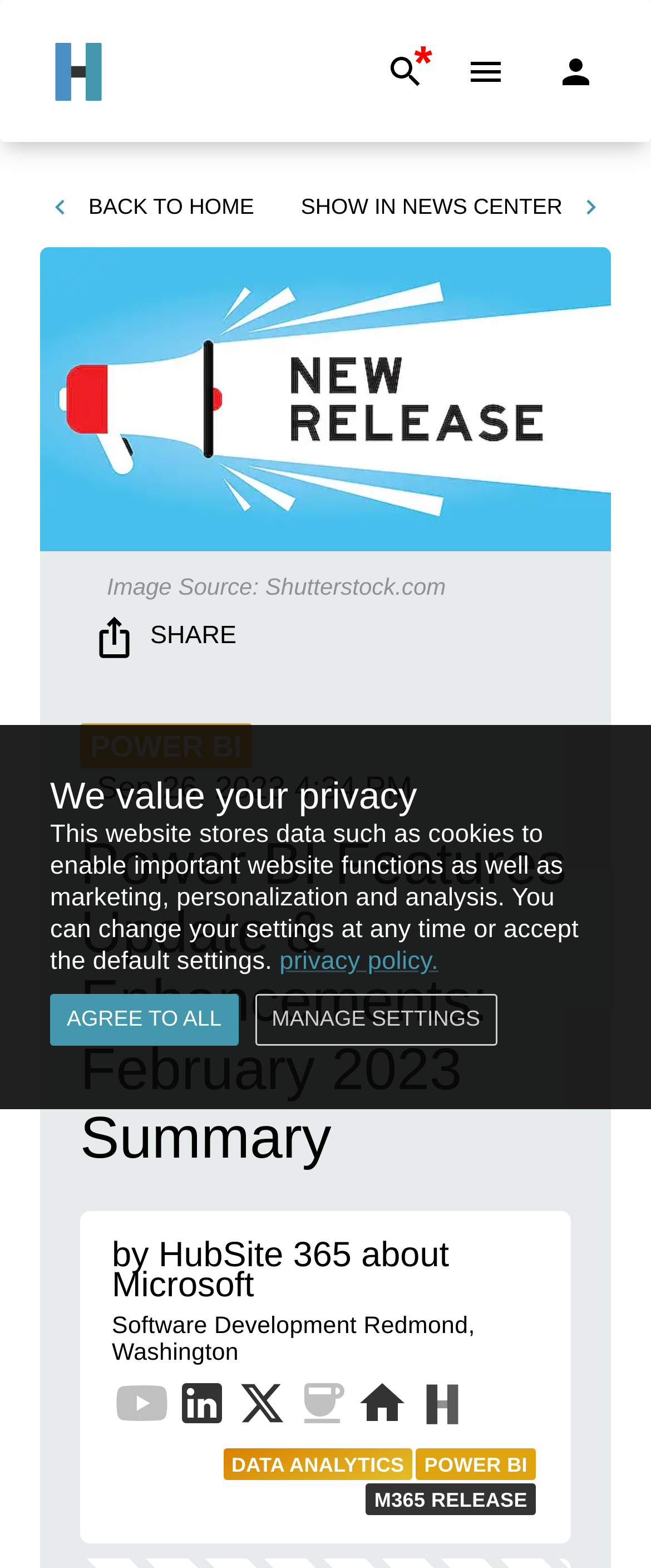Provide an in-depth caption for the elements present on the webpage.

The webpage appears to be a blog post or article about the February 2023 update of Microsoft Power BI. At the top, there is a heading that reads "Power BI Features Update & Enhancements: February 2023 Summary". Below this heading, there is an image with a caption "Image Source: Shutterstock.com".

On the top-right corner, there are three buttons: a search button, a button with no label, and another button with no label. Below these buttons, there are two links: "BACK TO HOME" and "SHOW IN NEWS CENTER".

The main content of the webpage starts with a heading that reads "Power BI Features Update & Enhancements: February 2023 Summary" again. Below this heading, there is a paragraph of text that is not explicitly stated, but it seems to be a summary of the update. There are also several links and images scattered throughout the text, but their contents are not specified.

On the right side of the webpage, there is a section with several links, each with a short label such as "DATA ANALYTICS", "POWER BI", and "M365 RELEASE". Below this section, there is a heading that reads "We value your privacy" followed by a paragraph of text explaining the website's privacy policy. There are also two buttons: "AGREE TO ALL" and "MANAGE SETTINGS".

At the bottom of the webpage, there is a link to the "privacy policy" and a button with the label "SHARE".